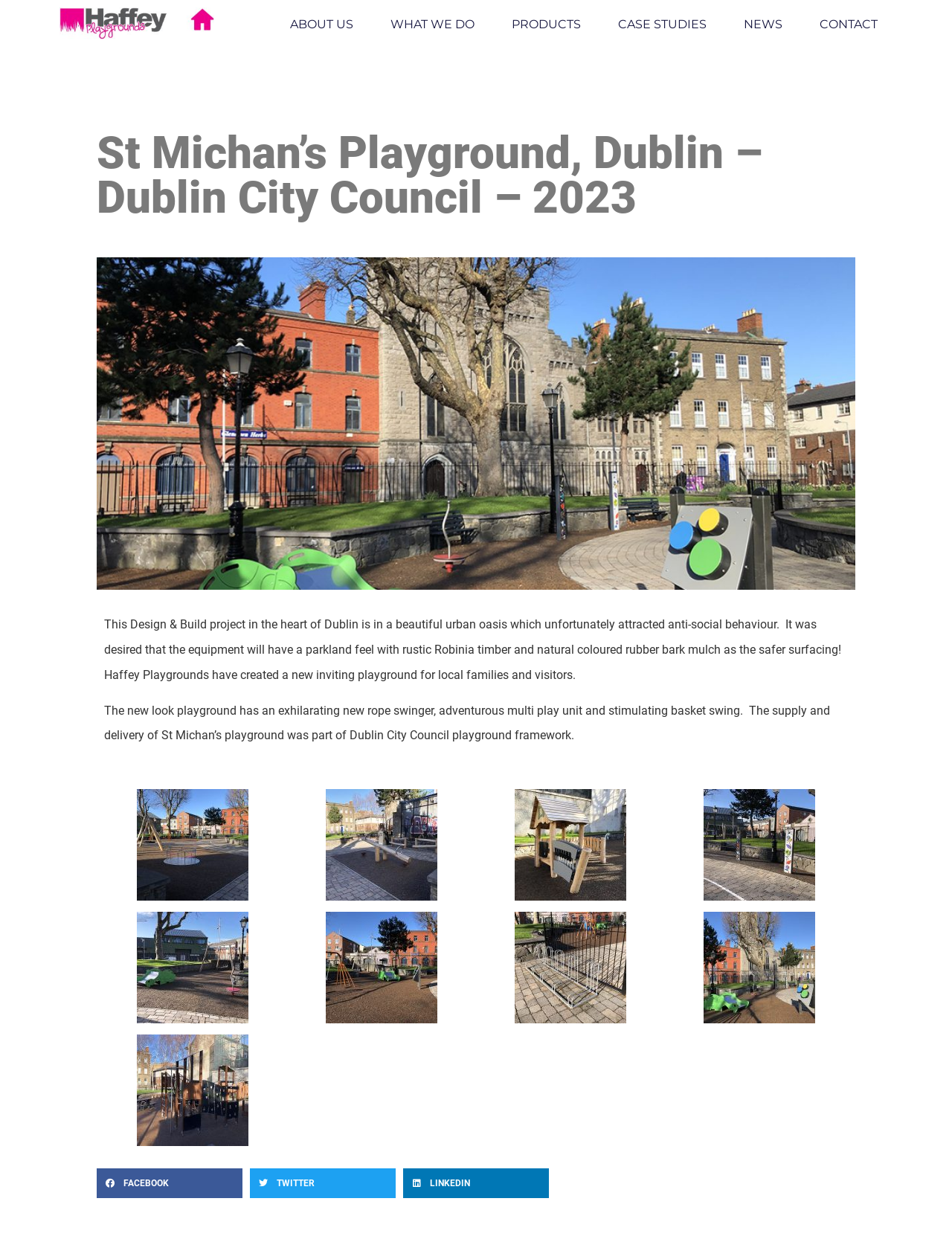Respond to the following question using a concise word or phrase: 
What is the safer surfacing used in the playground?

Natural coloured rubber bark mulch